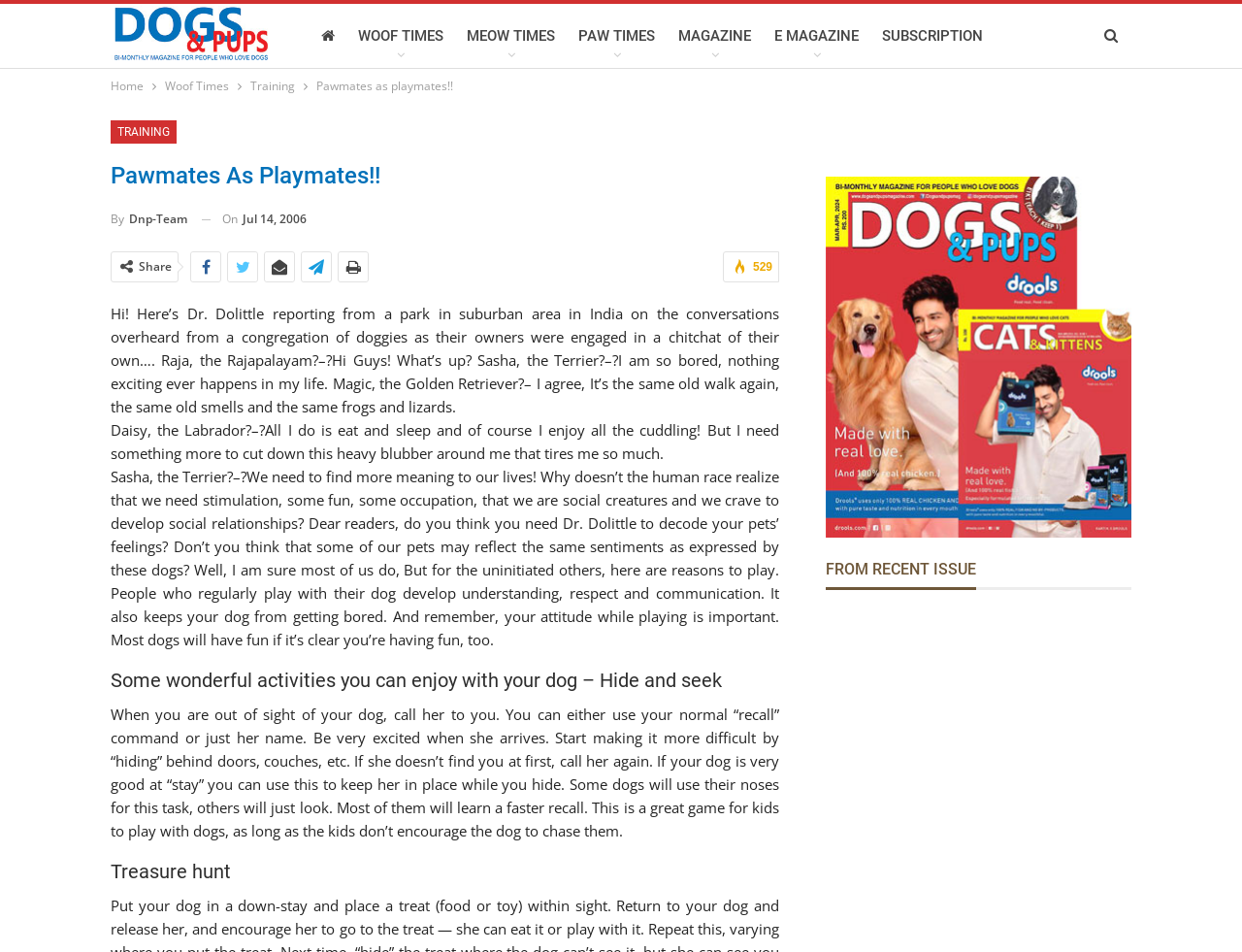Using the provided description Woof Times, find the bounding box coordinates for the UI element. Provide the coordinates in (top-left x, top-left y, bottom-right x, bottom-right y) format, ensuring all values are between 0 and 1.

[0.133, 0.08, 0.184, 0.102]